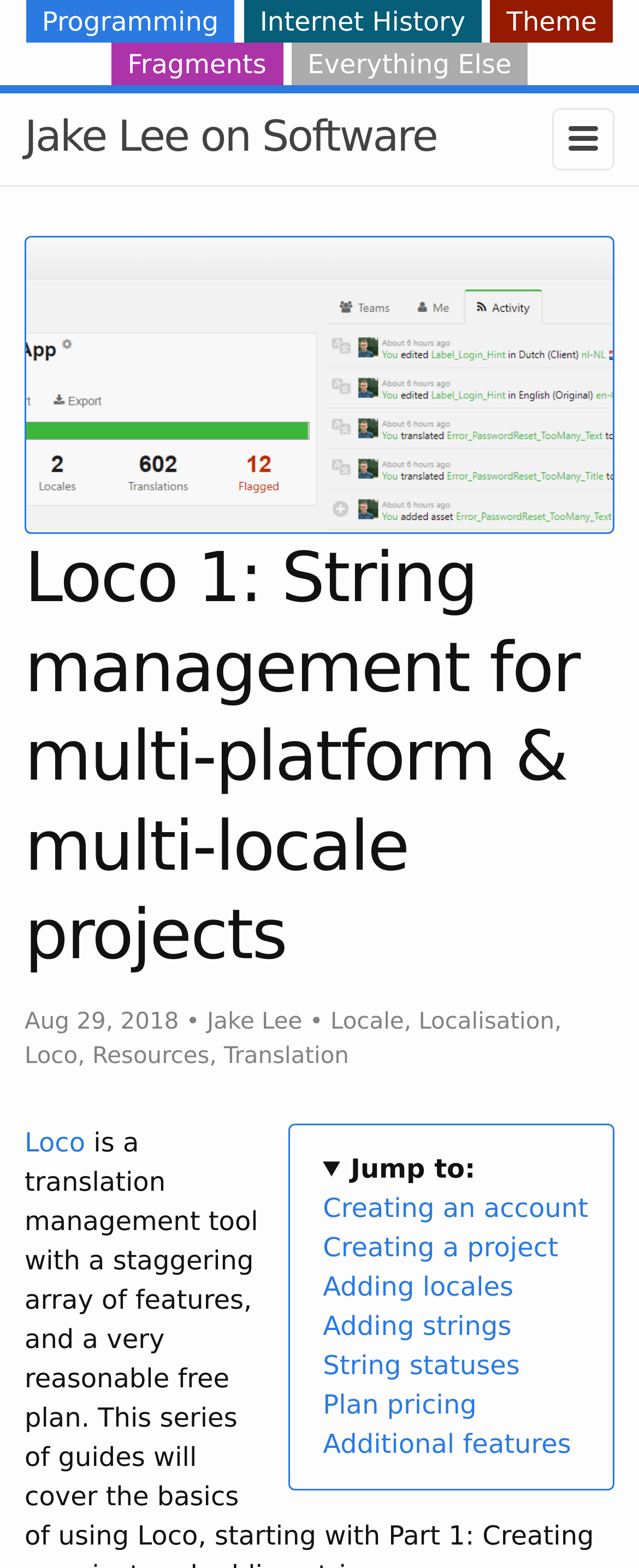What is the name of the tool being discussed?
Refer to the image and give a detailed answer to the query.

The name of the tool being discussed can be found by looking at the header, which is 'Loco 1: String management for multi-platform & multi-locale projects'.